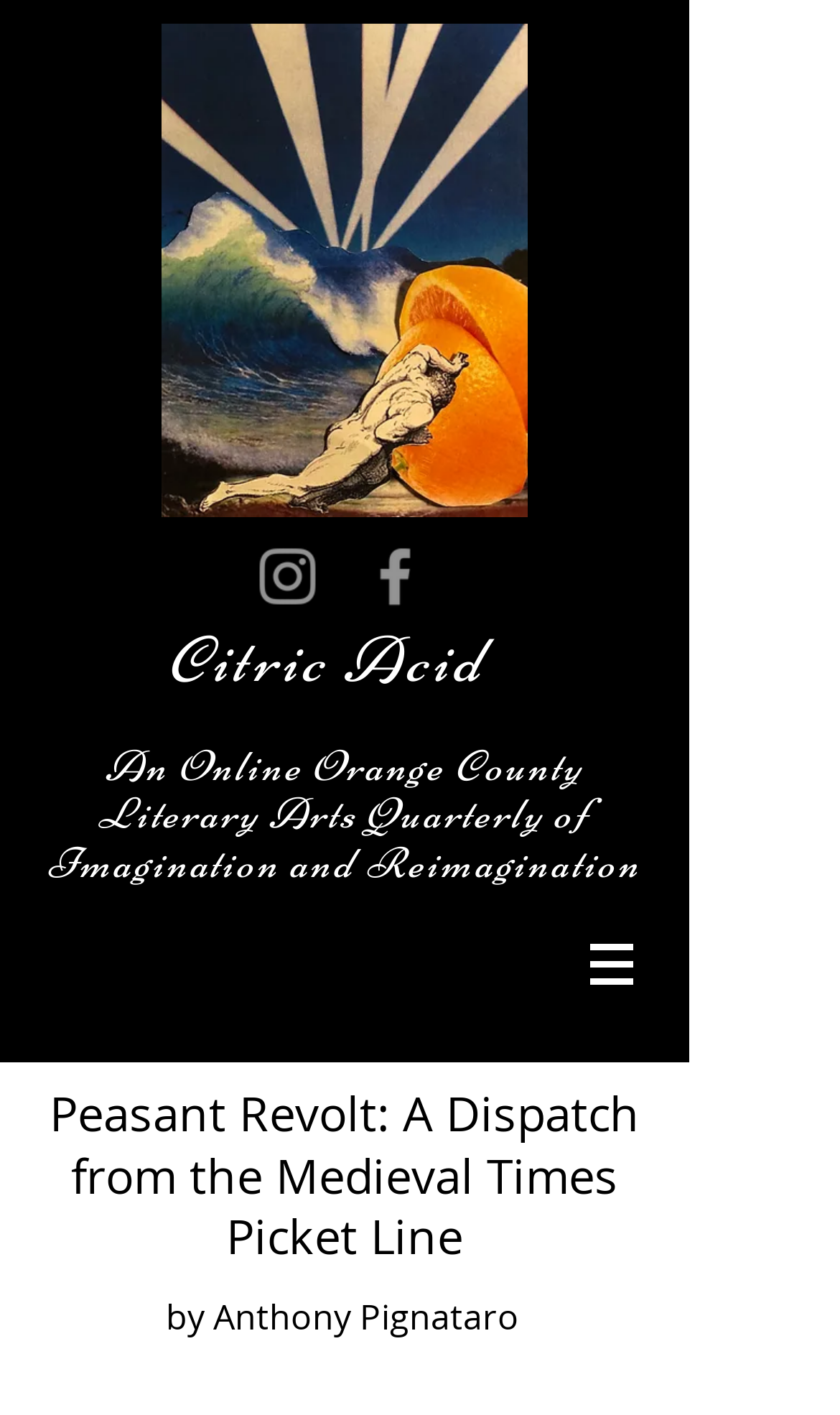What is the author of the article 'Peasant Revolt: A Dispatch from the Medieval Times Picket Line'?
Please look at the screenshot and answer using one word or phrase.

Anthony Pignataro